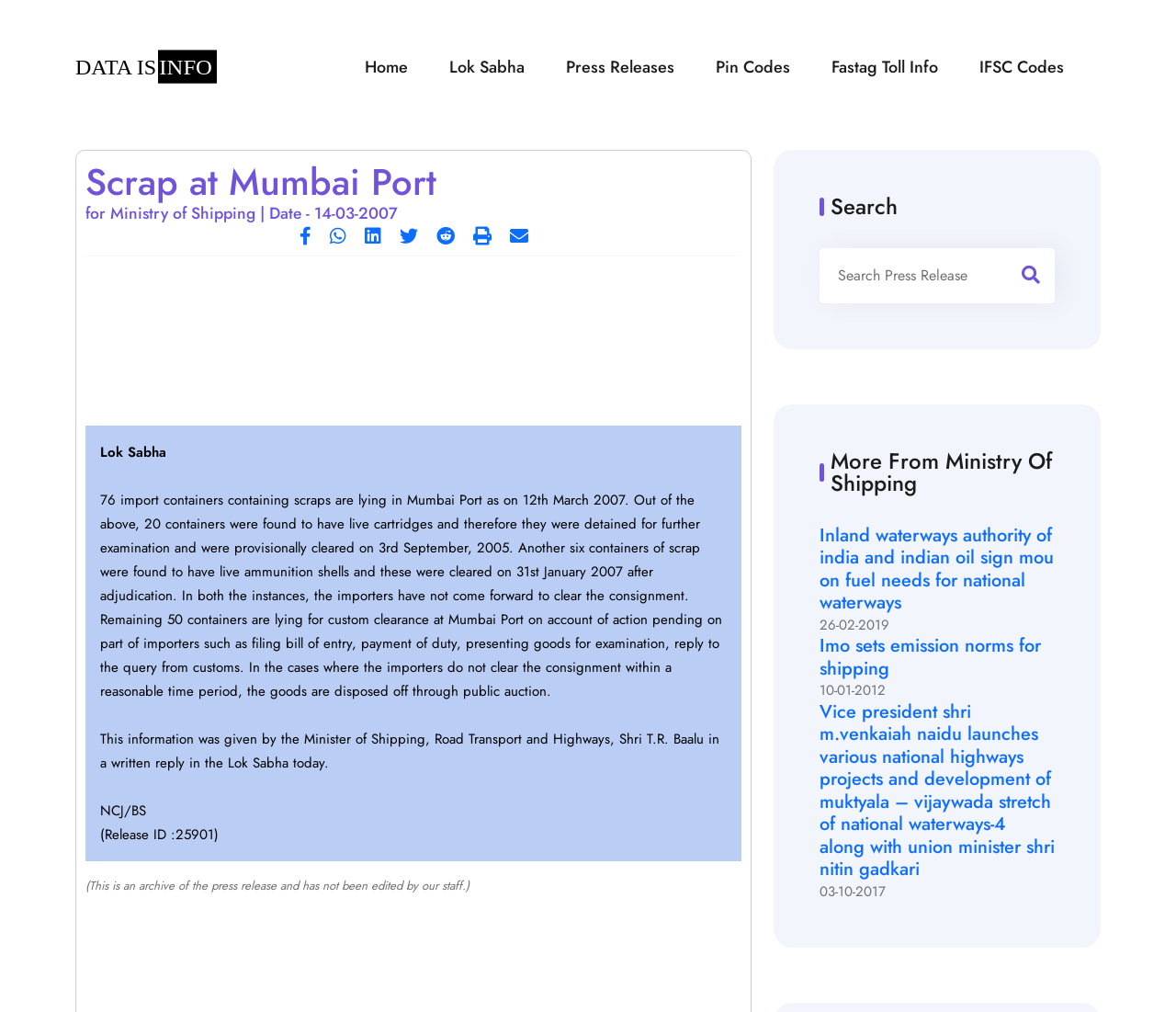Can you provide the bounding box coordinates for the element that should be clicked to implement the instruction: "Click the Share this entry button"?

None